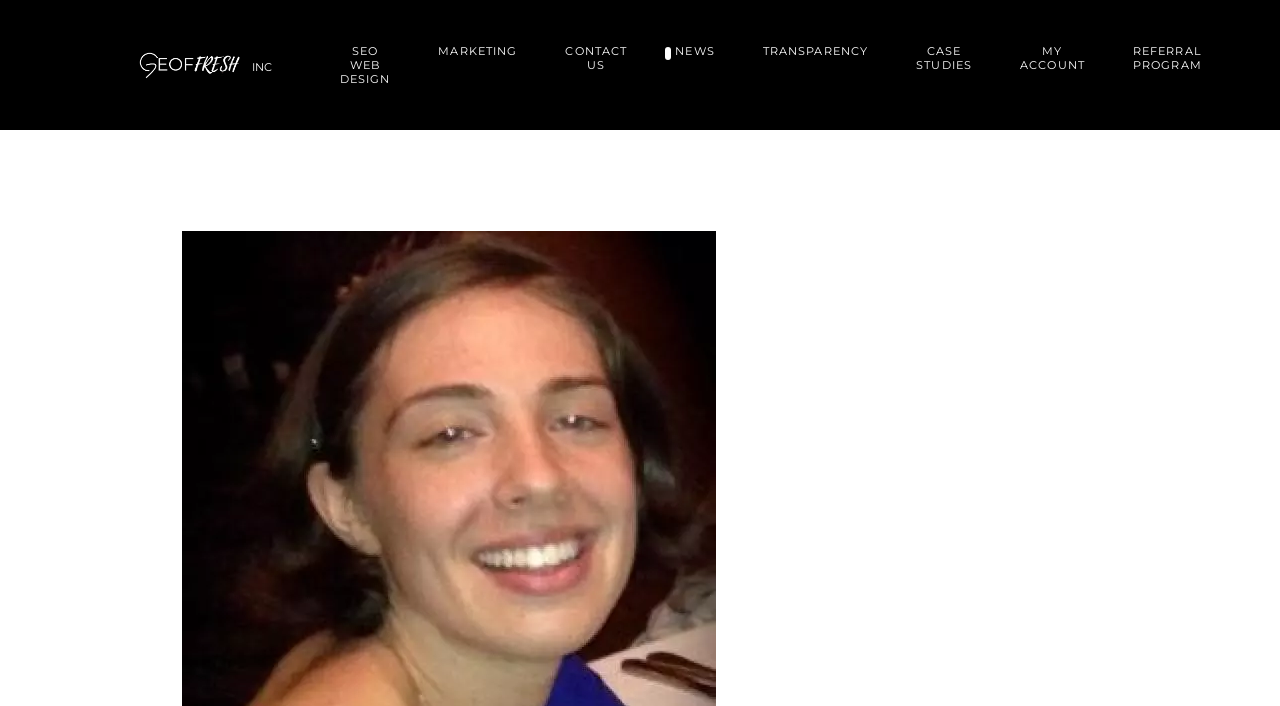Explain the webpage in detail, including its primary components.

The webpage features a prominent title "A Letter from the Vice President" at the top. Below the title, there is a logo of "Inc" accompanied by a link to "Inc INC" on the top-left corner. 

On the top navigation bar, there are eight links arranged horizontally from left to right: "SEO WEB DESIGN", "MARKETING", "CONTACT US", "NEWS", "TRANSPARENCY", "CASE STUDIES", "MY ACCOUNT", and "REFERRAL PROGRAM". These links are positioned near the top of the page, with the first link "SEO WEB DESIGN" starting from about a quarter of the way from the left edge of the page, and the last link "REFERRAL PROGRAM" ending near the right edge of the page.